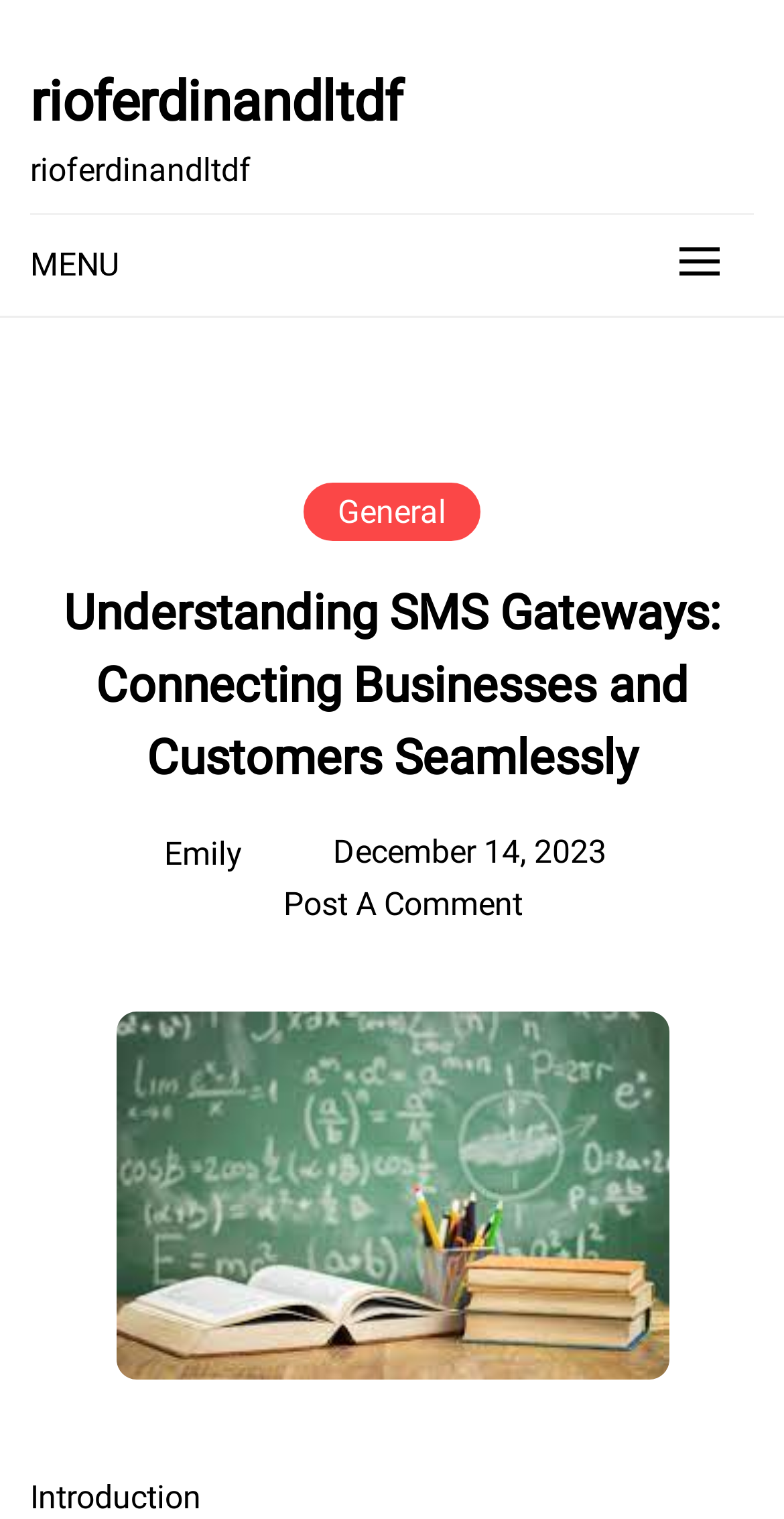Using a single word or phrase, answer the following question: 
What is the date of the post?

December 14, 2023